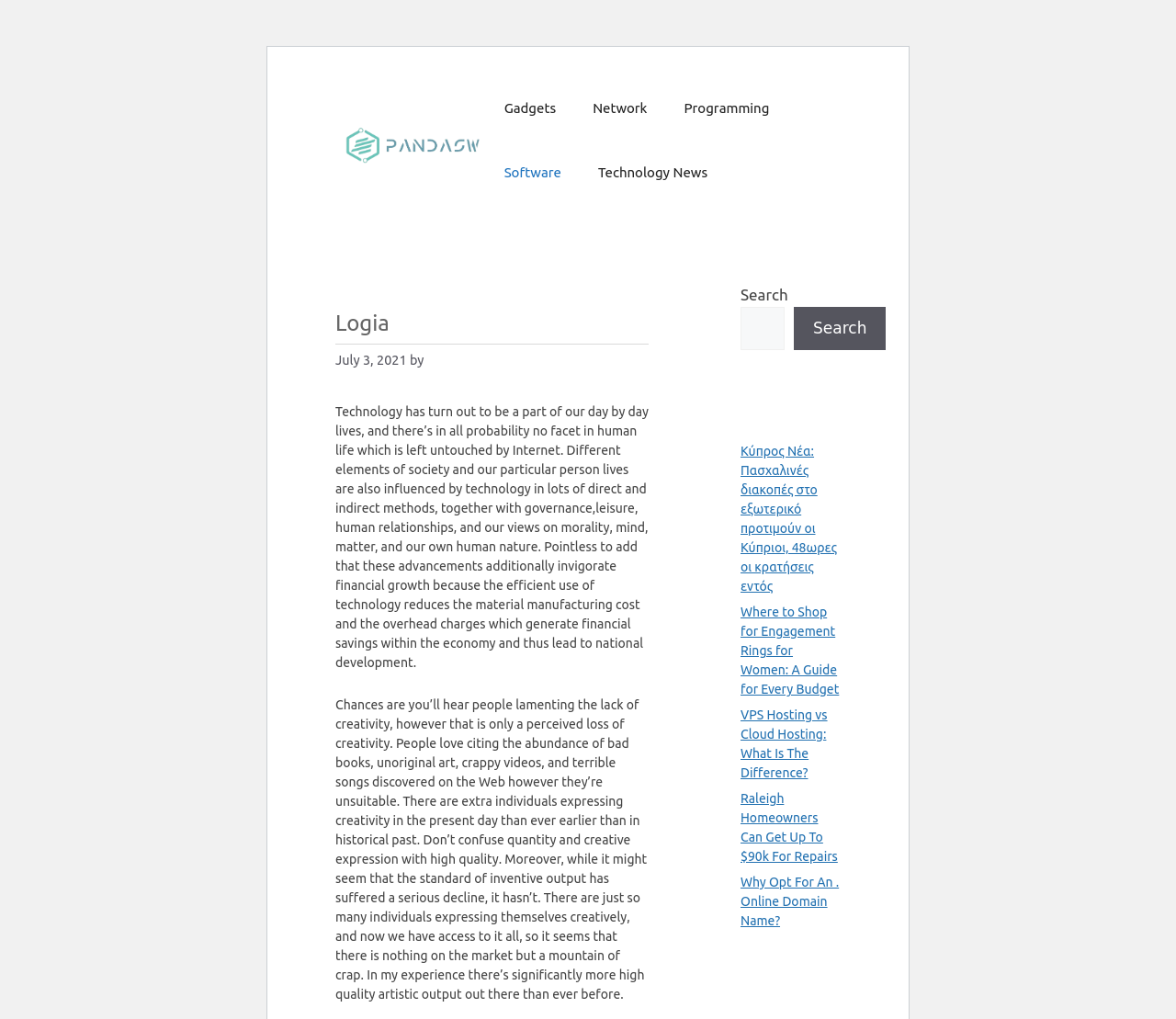Could you highlight the region that needs to be clicked to execute the instruction: "Read the article 'Κύπρος Νέα: Πασχαλινές διακοπές στο εξωτερικό προτιμούν οι Κύπριοι, 48ωρες οι κρατήσεις εντός'"?

[0.63, 0.436, 0.712, 0.583]